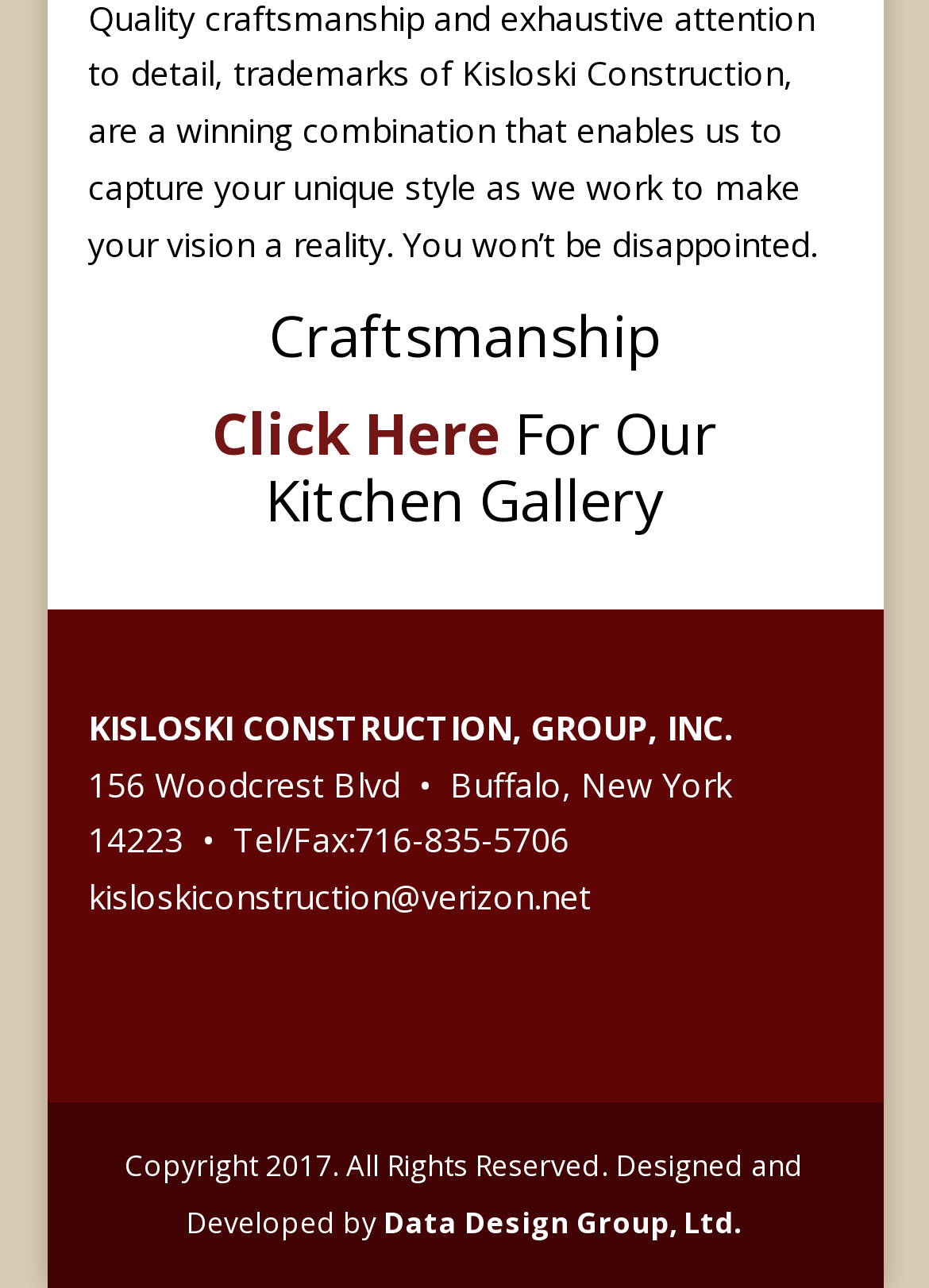What is the email address of the company?
Your answer should be a single word or phrase derived from the screenshot.

kisloskiconstruction@verizon.net